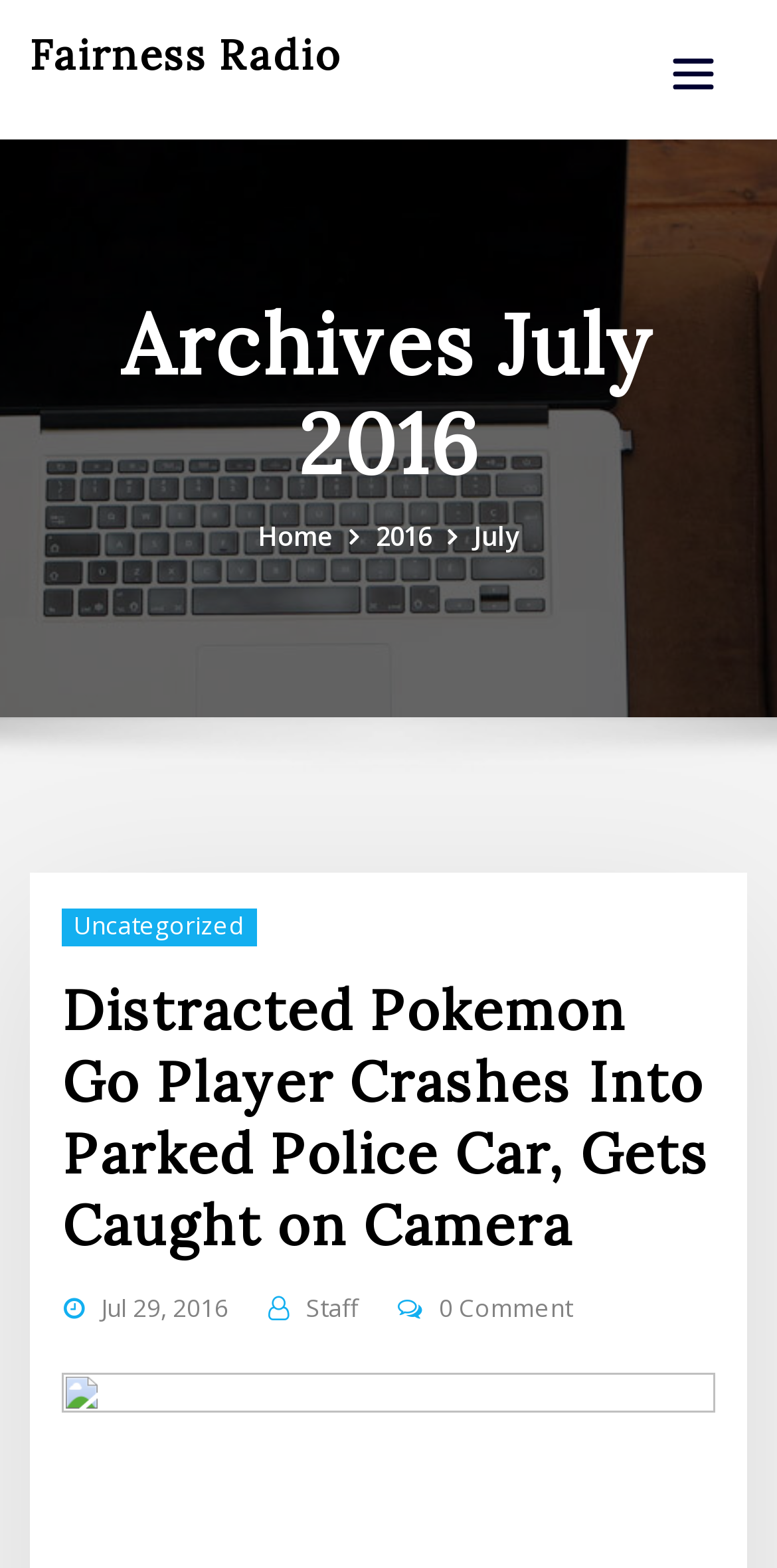Describe all significant elements and features of the webpage.

The webpage is titled "July 2016 - Fairness Radio" and has a prominent heading "Fairness Radio" at the top left corner. Below this heading, there is a button labeled "Toggle navigation" at the top right corner. 

The main content of the webpage is divided into two sections. On the left side, there is a navigation menu with links to "Home", "2016", and "July". Below these links, there is a subcategory "Uncategorized". 

On the right side, there is a header section with a heading that reads "Archives July 2016". Below this header, there is a news article with a heading "Distracted Pokemon Go Player Crashes Into Parked Police Car, Gets Caught on Camera". This article has a link with the same title and is accompanied by a timestamp "Jul 29, 2016" and information about the author "Staff" and the number of comments "0 Comment".